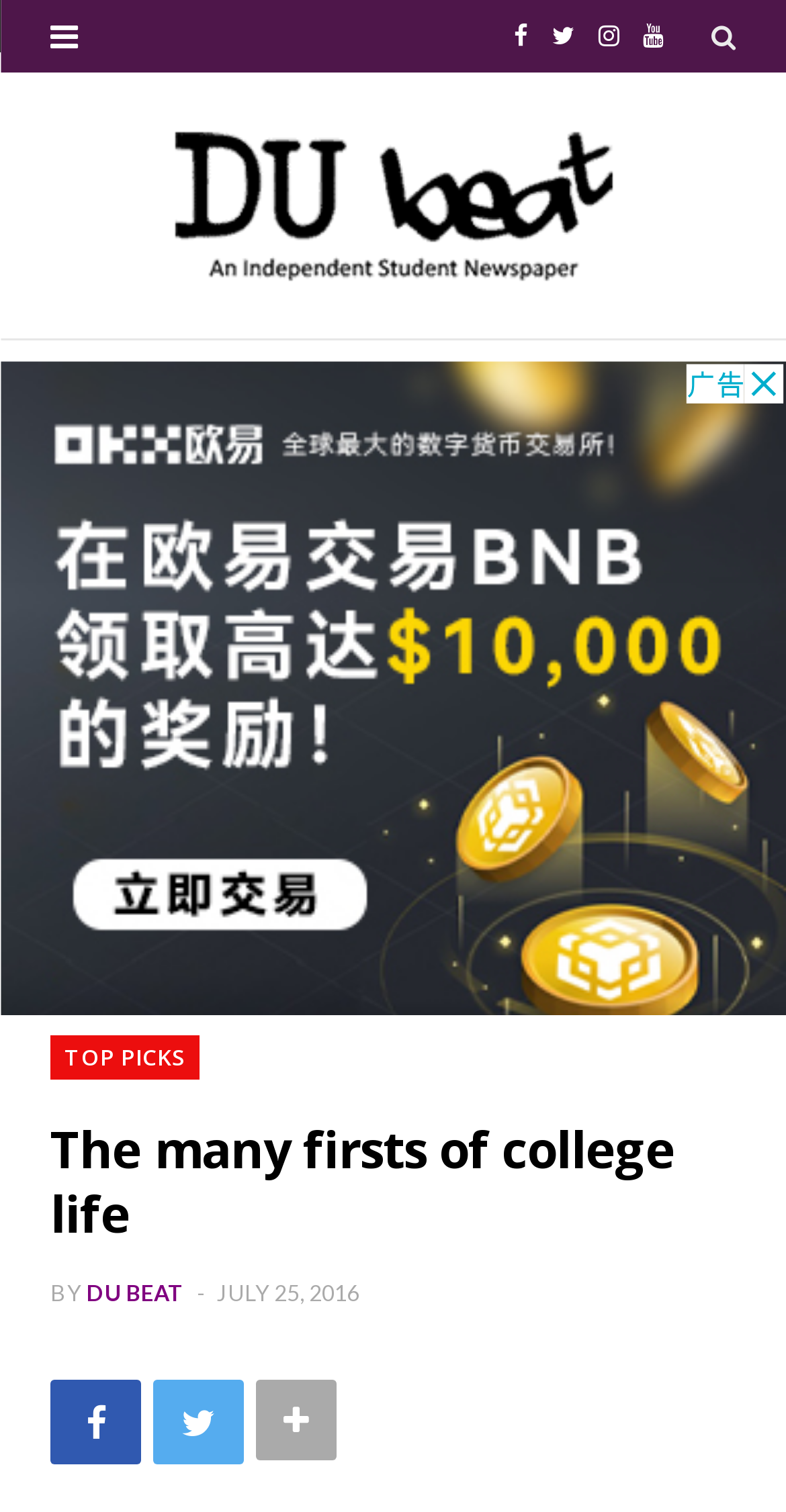Give a one-word or short-phrase answer to the following question: 
What is the author of the article?

DU BEAT